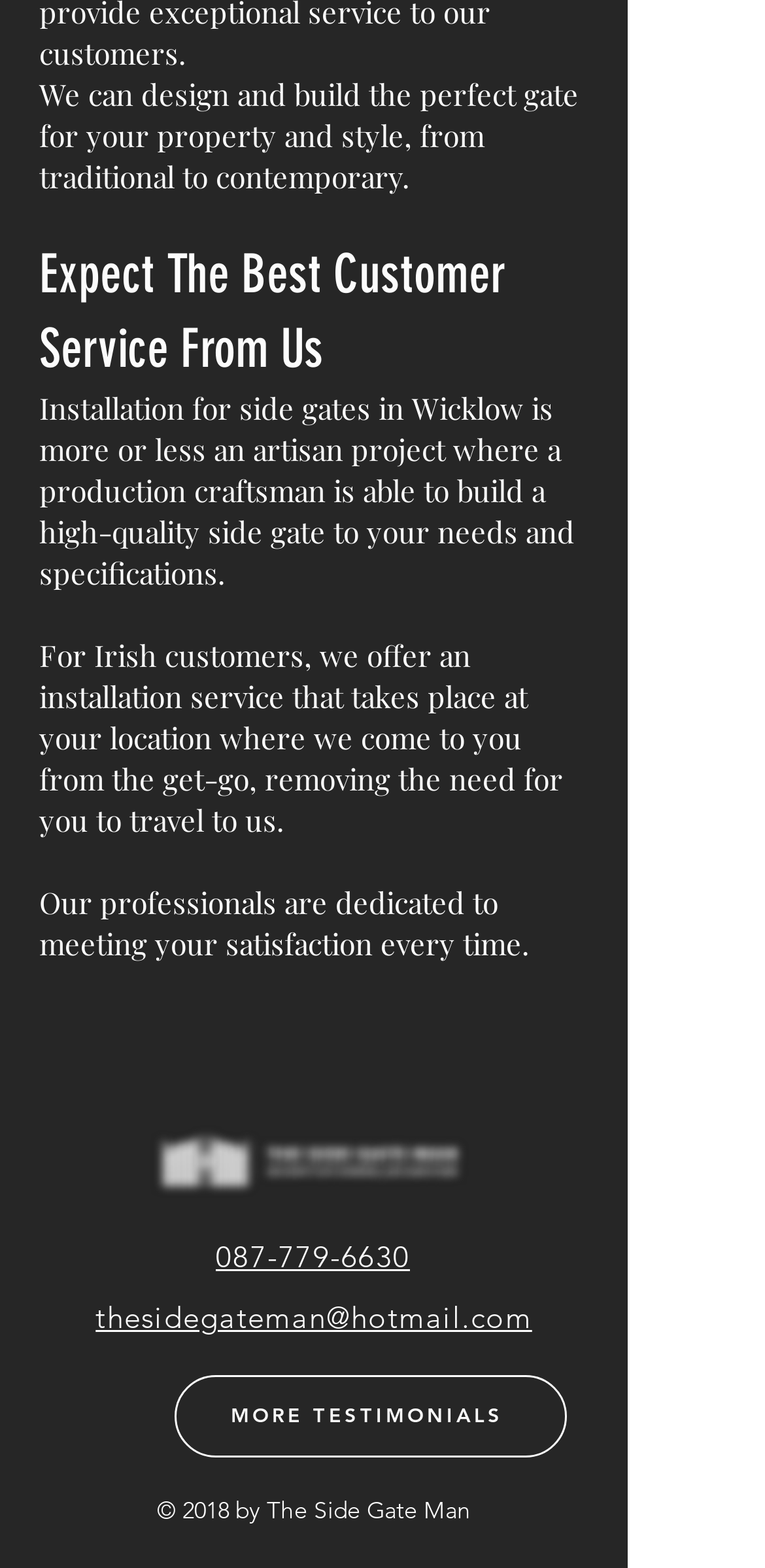Respond to the following question using a concise word or phrase: 
What is the copyright year of the website?

2018